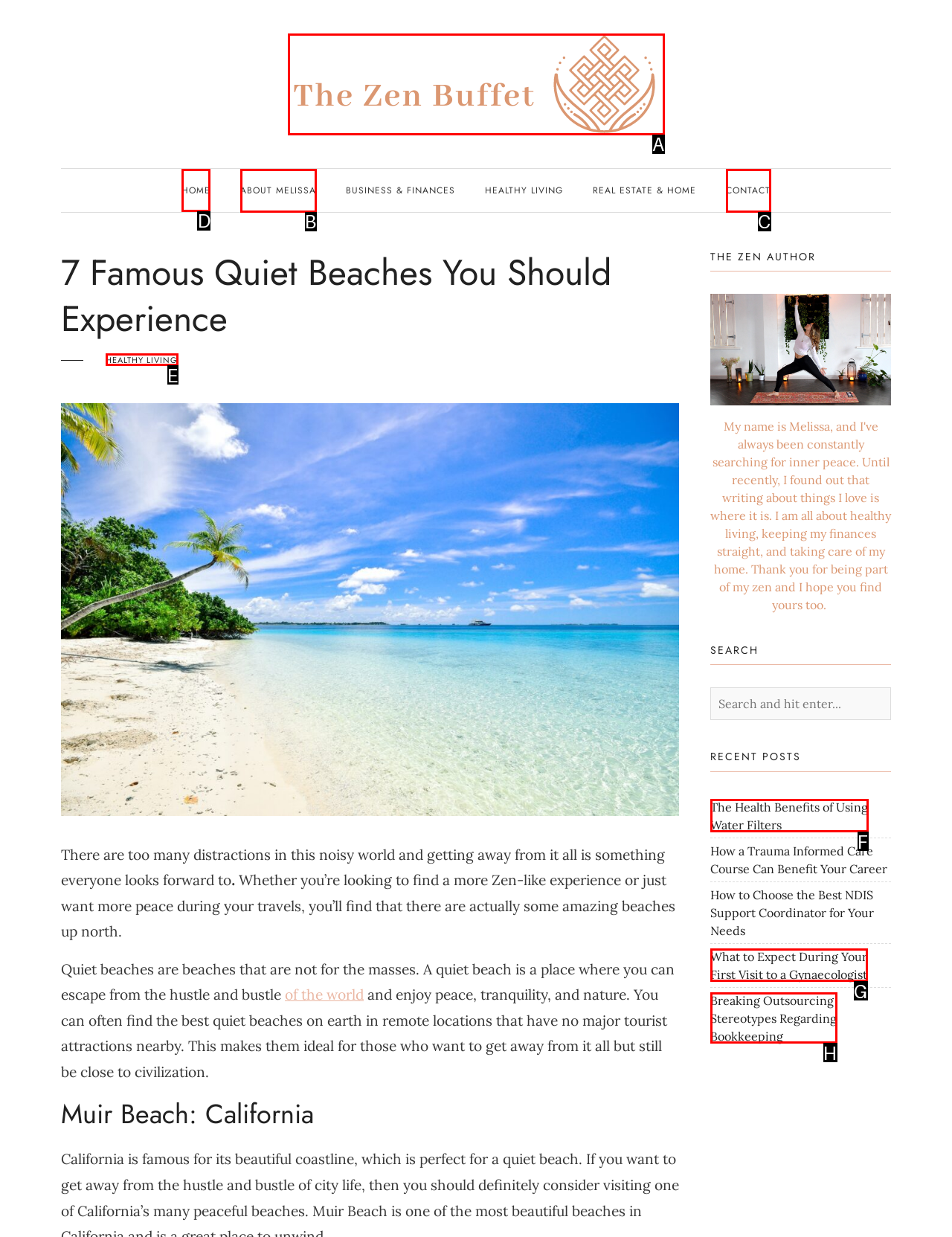Which HTML element should be clicked to complete the task: View the article about 5 Ways to Maintain Your House Driveway? Answer with the letter of the corresponding option.

None